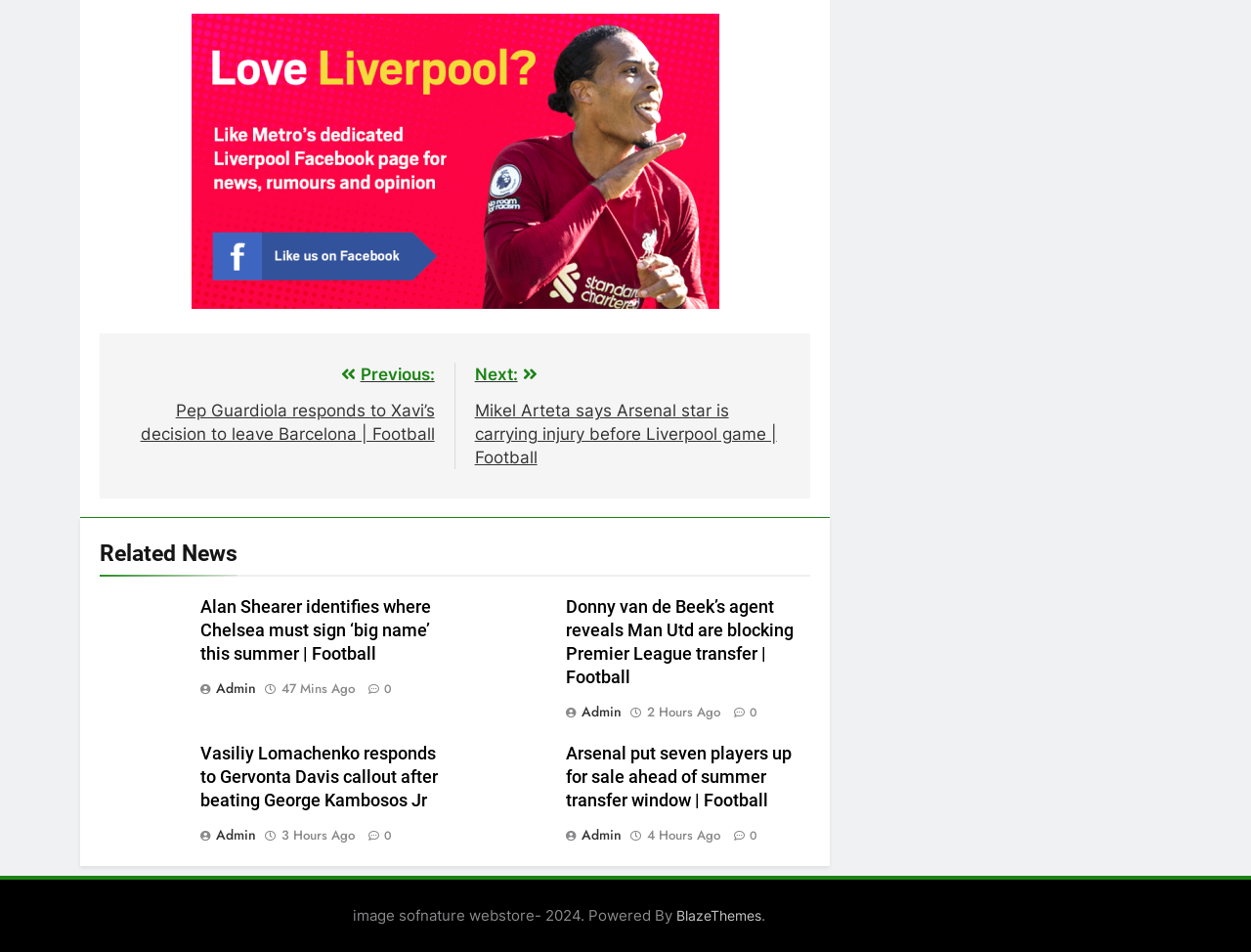Determine the bounding box coordinates of the clickable region to execute the instruction: "Get a free estimate". The coordinates should be four float numbers between 0 and 1, denoted as [left, top, right, bottom].

None